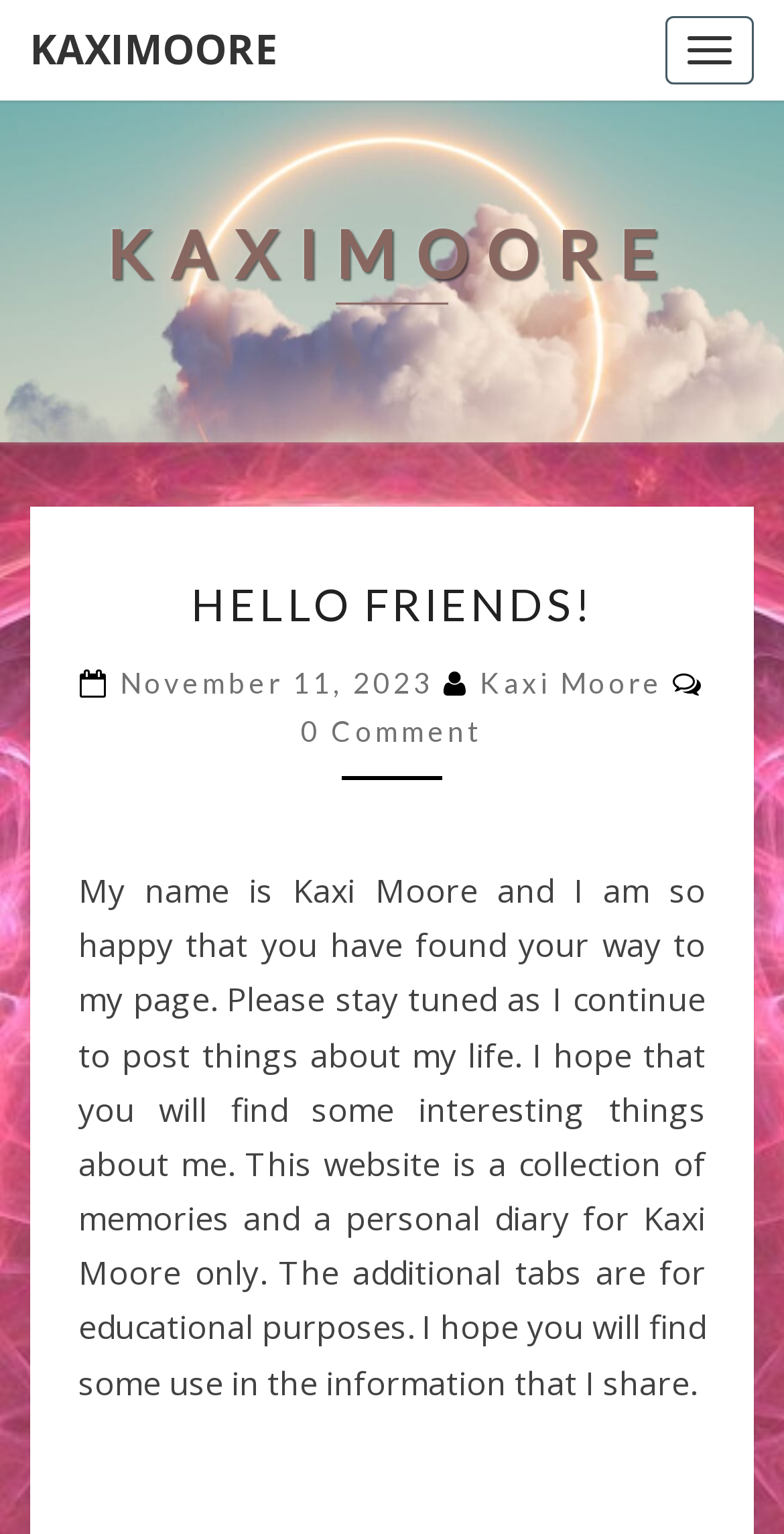What is the date of the latest article?
Provide a one-word or short-phrase answer based on the image.

November 11, 2023